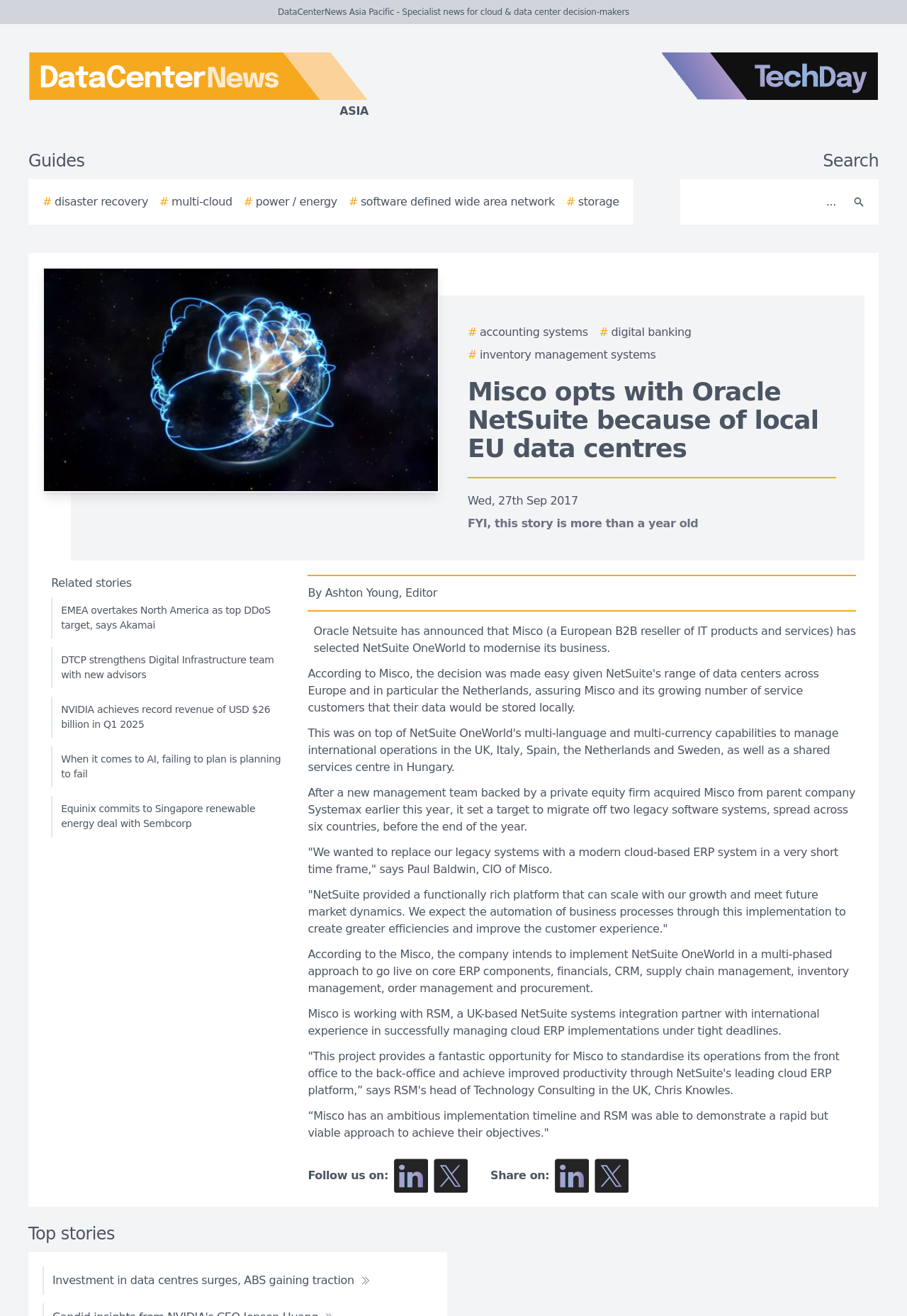Given the description "# storage", determine the bounding box of the corresponding UI element.

[0.624, 0.147, 0.683, 0.16]